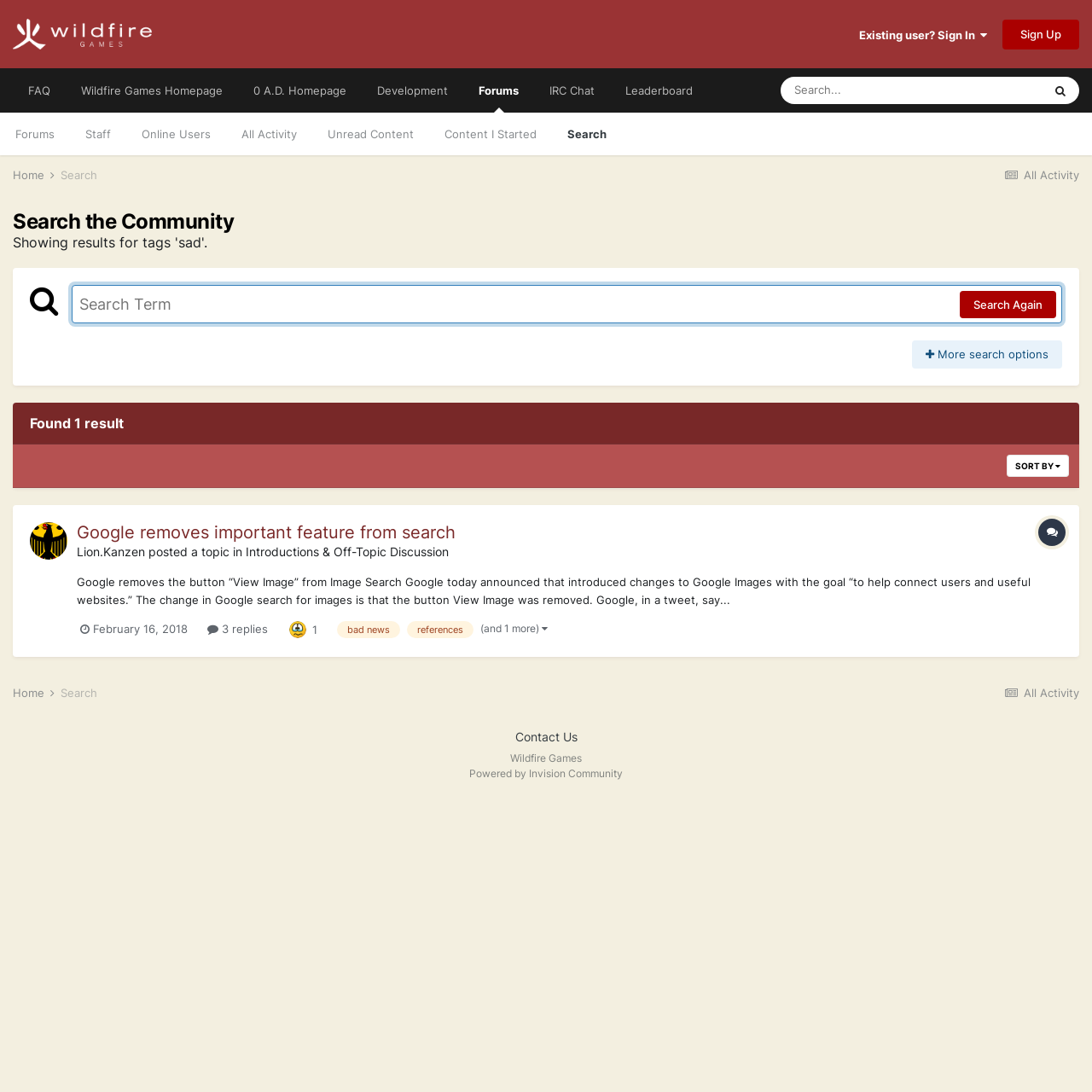Please mark the clickable region by giving the bounding box coordinates needed to complete this instruction: "Search for a term".

[0.715, 0.07, 0.871, 0.095]